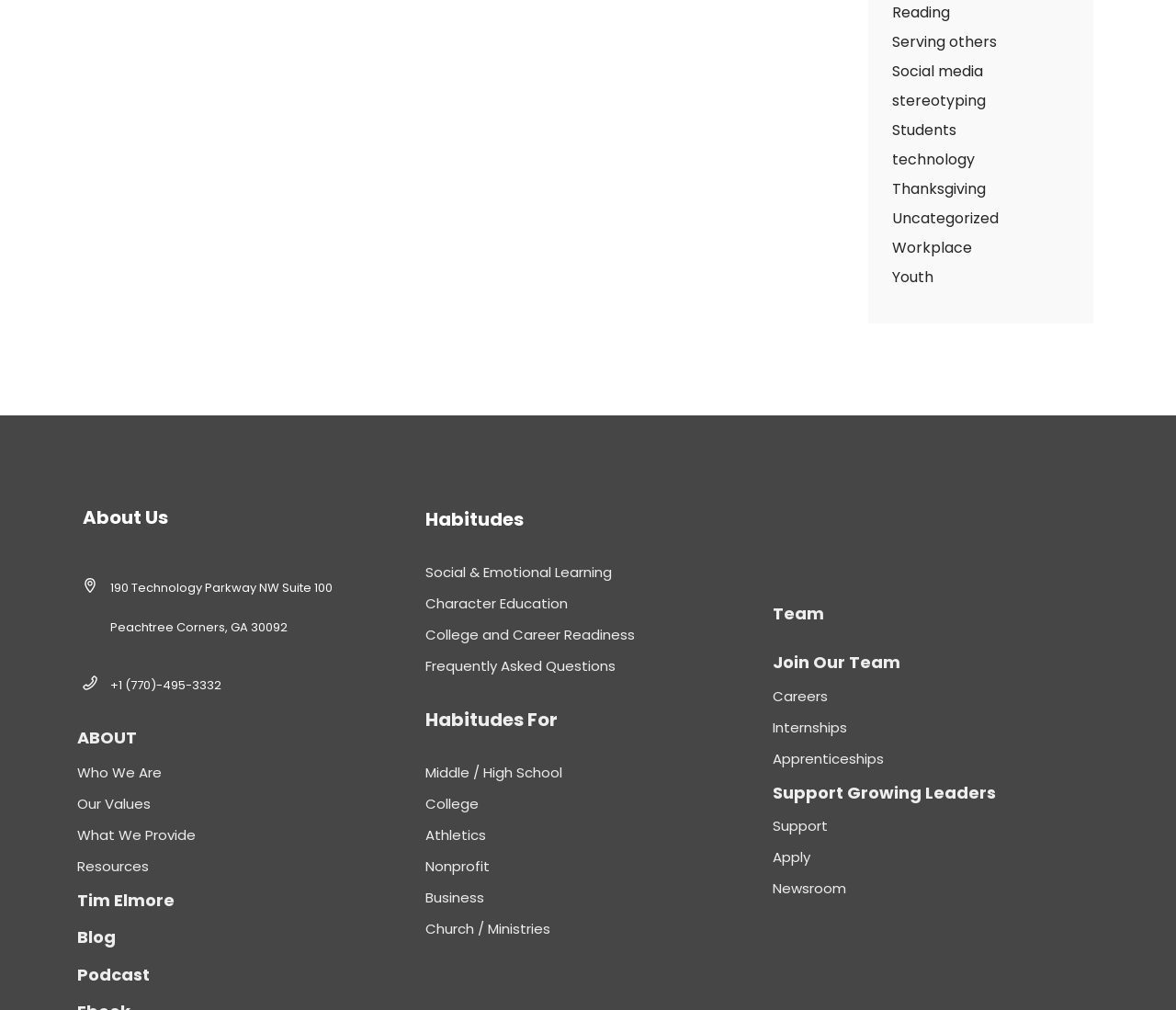Determine the coordinates of the bounding box for the clickable area needed to execute this instruction: "Support Growing Leaders".

[0.657, 0.773, 0.916, 0.796]